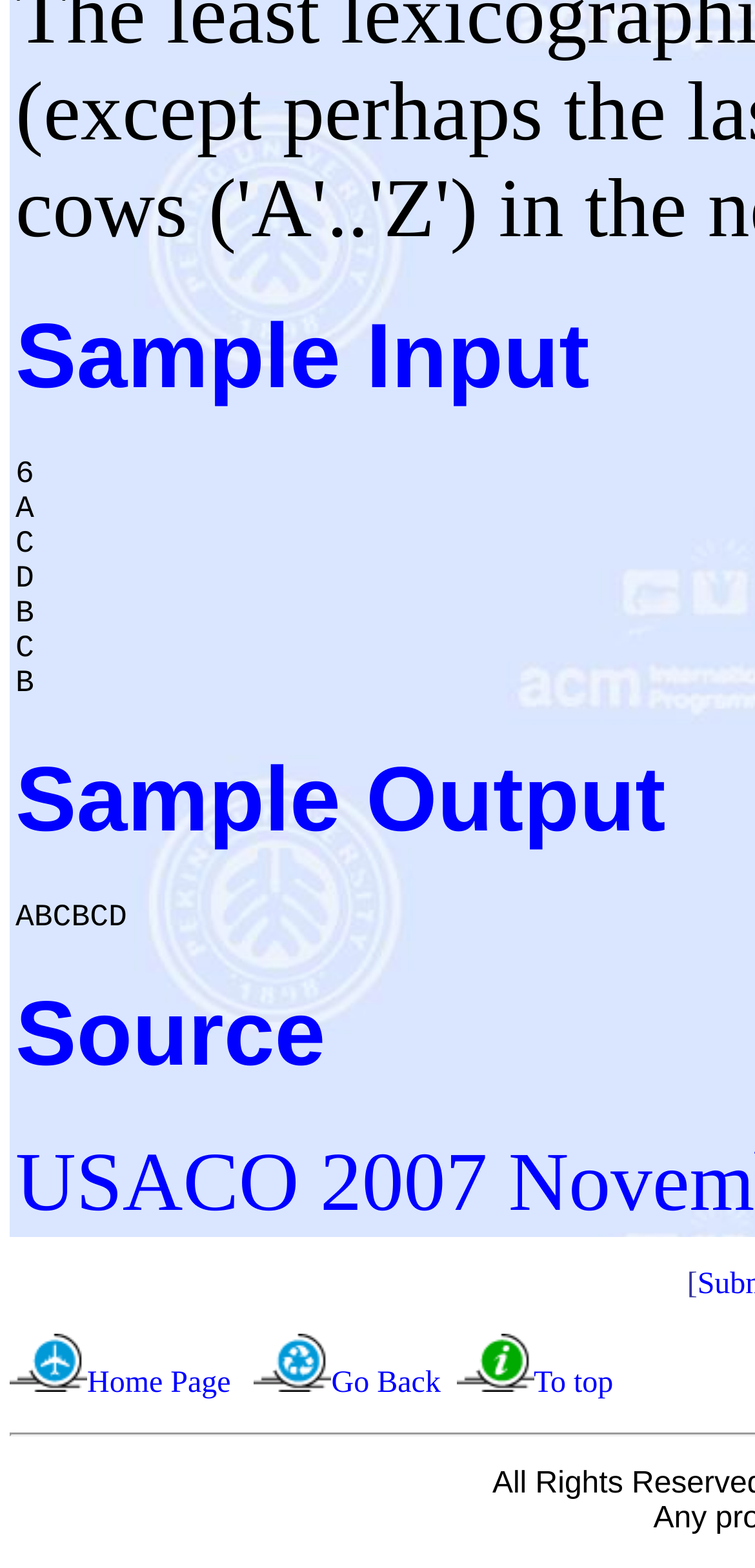Predict the bounding box of the UI element based on this description: "Home Page".

[0.115, 0.872, 0.306, 0.893]